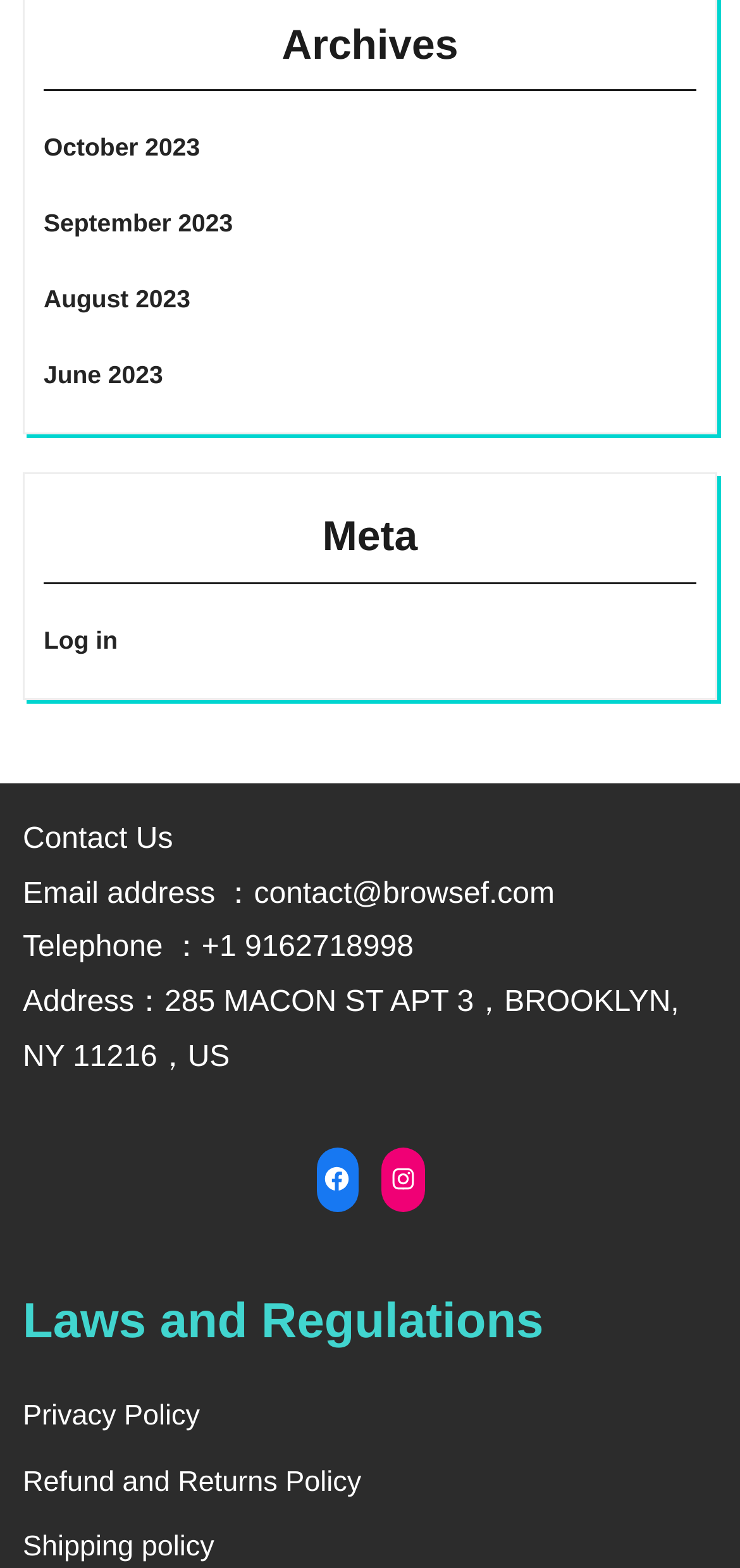Locate the UI element described as follows: "Log in". Return the bounding box coordinates as four float numbers between 0 and 1 in the order [left, top, right, bottom].

[0.059, 0.399, 0.159, 0.417]